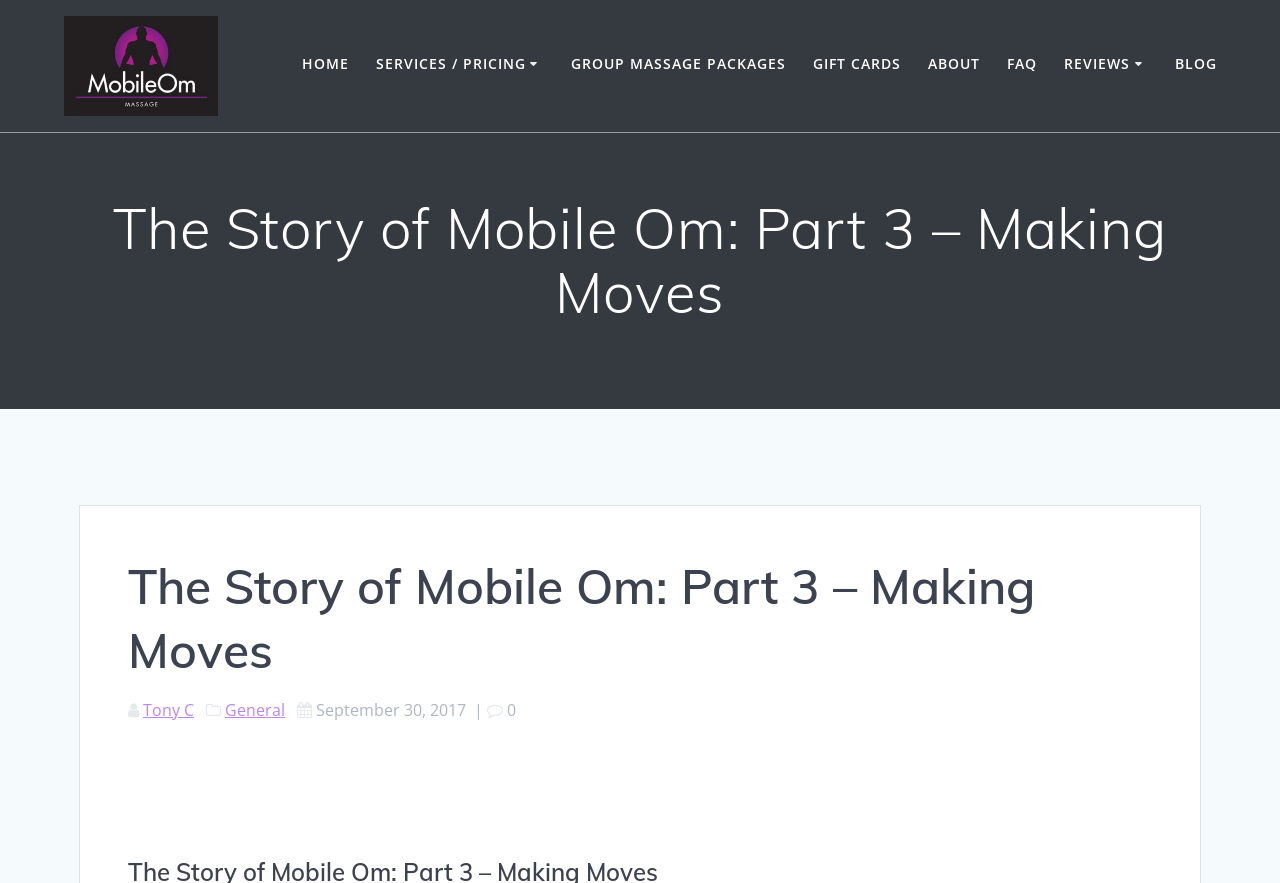Please find the bounding box coordinates of the clickable region needed to complete the following instruction: "Learn about Mobile Om Massage Therapy". The bounding box coordinates must consist of four float numbers between 0 and 1, i.e., [left, top, right, bottom].

[0.05, 0.018, 0.17, 0.131]